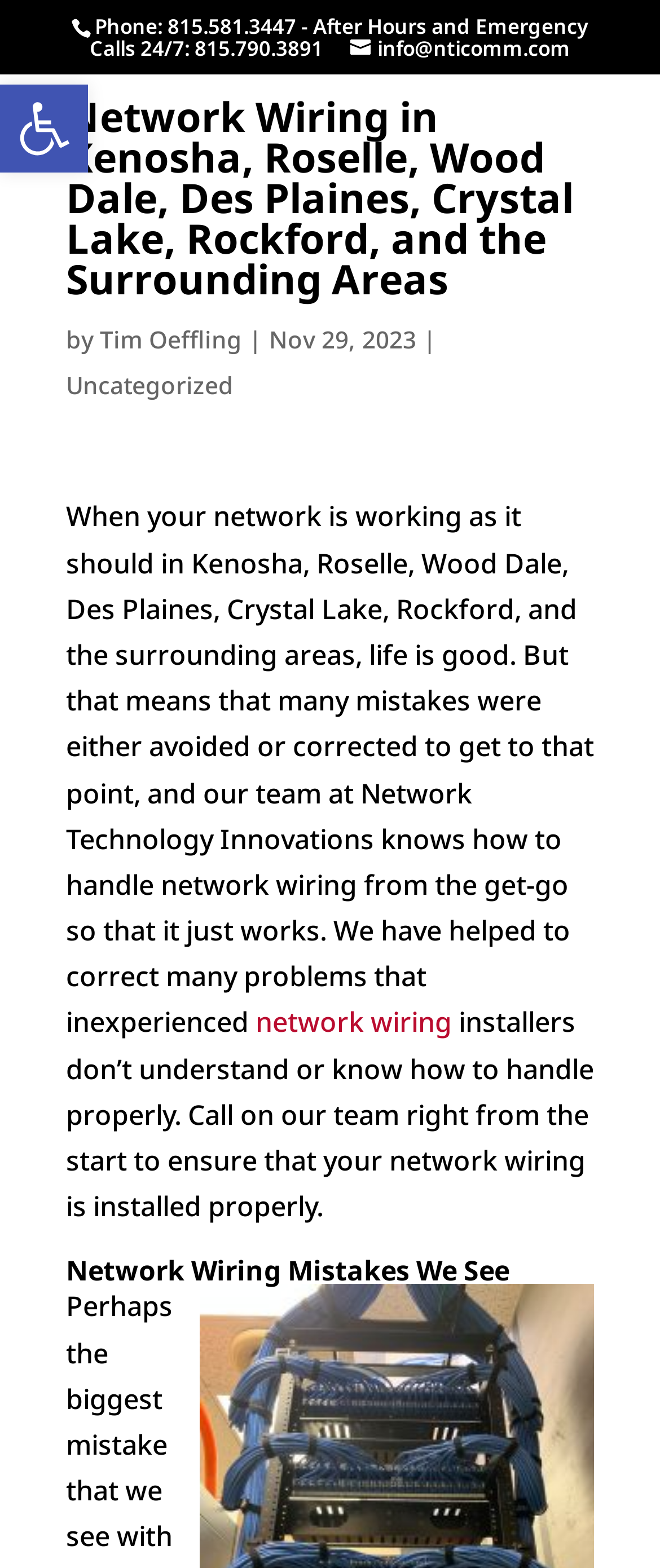Please extract the primary headline from the webpage.

Network Wiring in Kenosha, Roselle, Wood Dale, Des Plaines, Crystal Lake, Rockford, and the Surrounding Areas